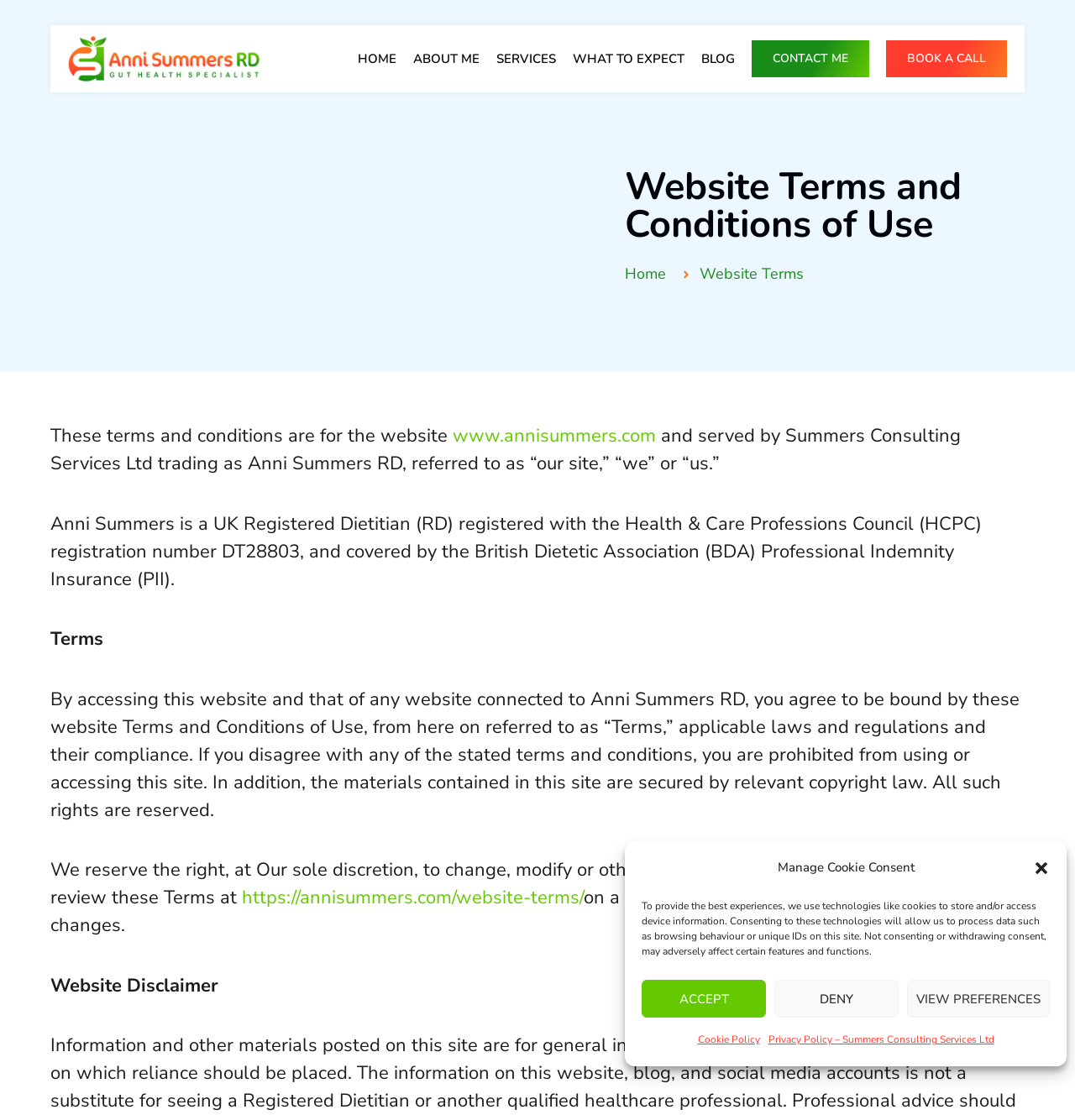Please specify the bounding box coordinates of the clickable region to carry out the following instruction: "Click the 'BOOK A CALL' link". The coordinates should be four float numbers between 0 and 1, in the format [left, top, right, bottom].

[0.824, 0.036, 0.937, 0.069]